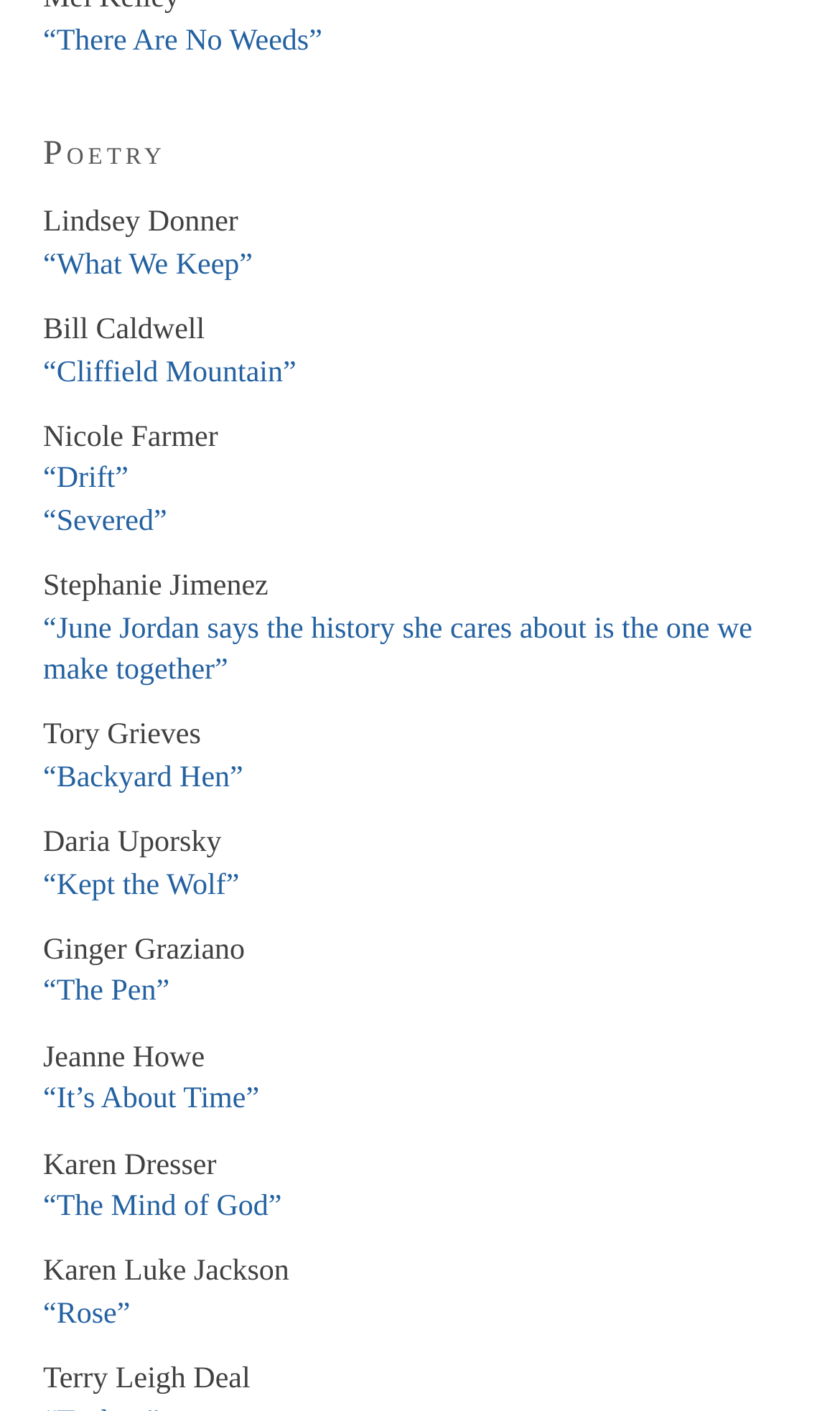Please identify the bounding box coordinates of the clickable element to fulfill the following instruction: "View the poem 'What We Keep'". The coordinates should be four float numbers between 0 and 1, i.e., [left, top, right, bottom].

[0.051, 0.177, 0.301, 0.2]